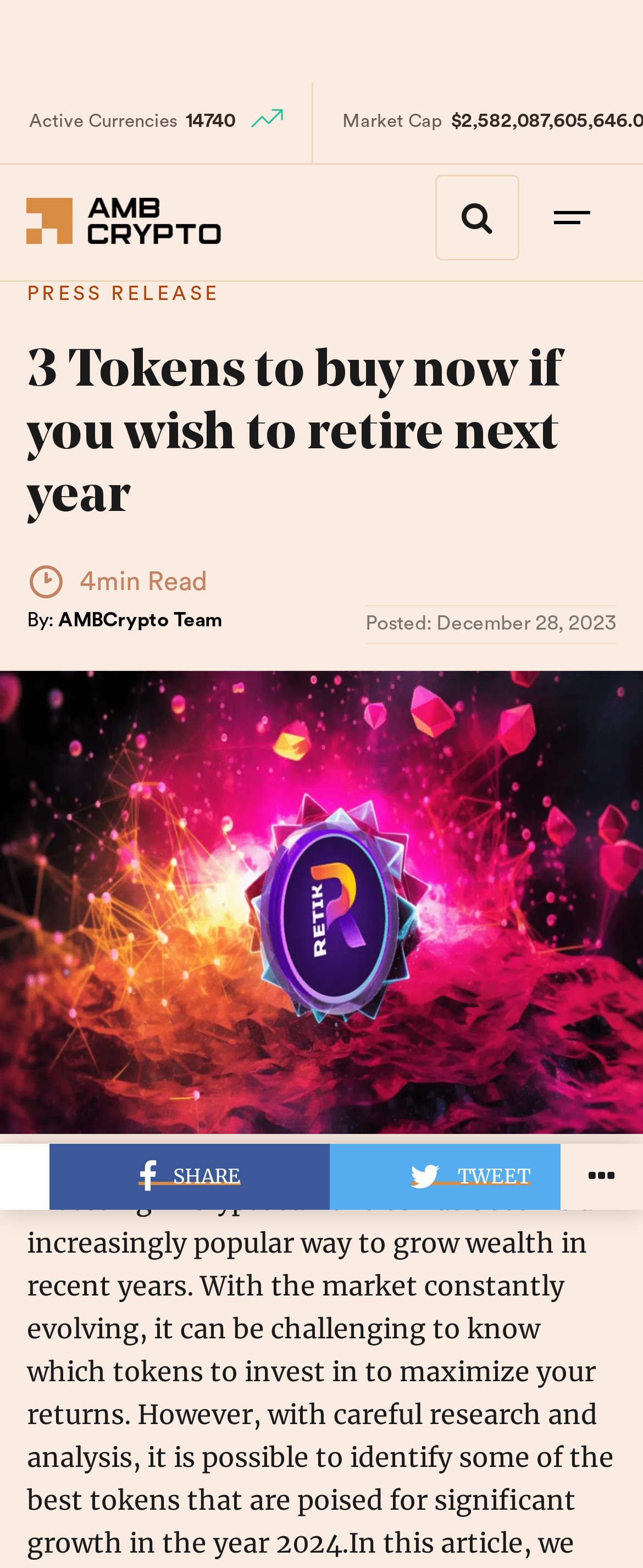Refer to the screenshot and give an in-depth answer to this question: How many minutes does it take to read the article?

I found the answer by looking at the static text '4min Read' which is located below the article title.